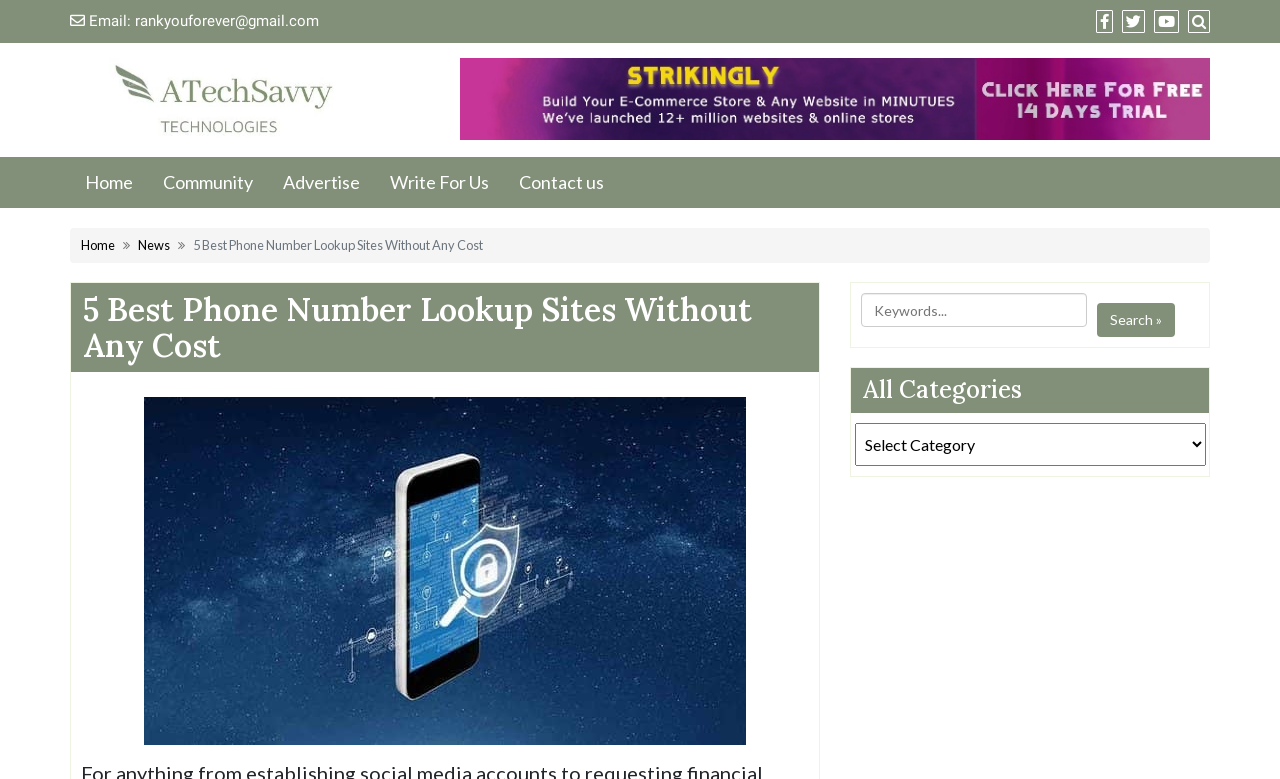Answer the question using only one word or a concise phrase: How many social media links are available?

4